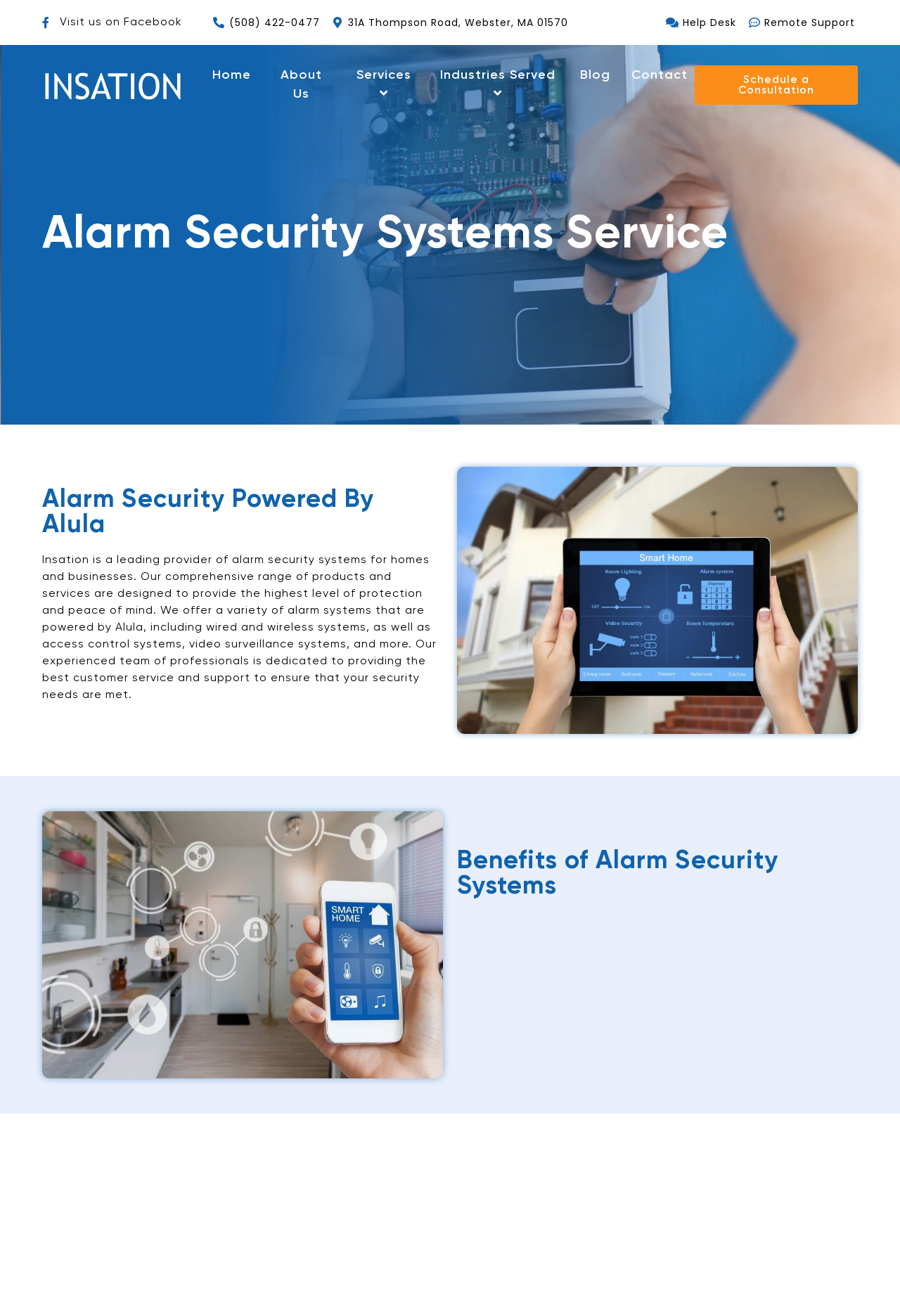Give a concise answer using only one word or phrase for this question:
What is the purpose of the company's alarm security systems?

To provide protection and peace of mind